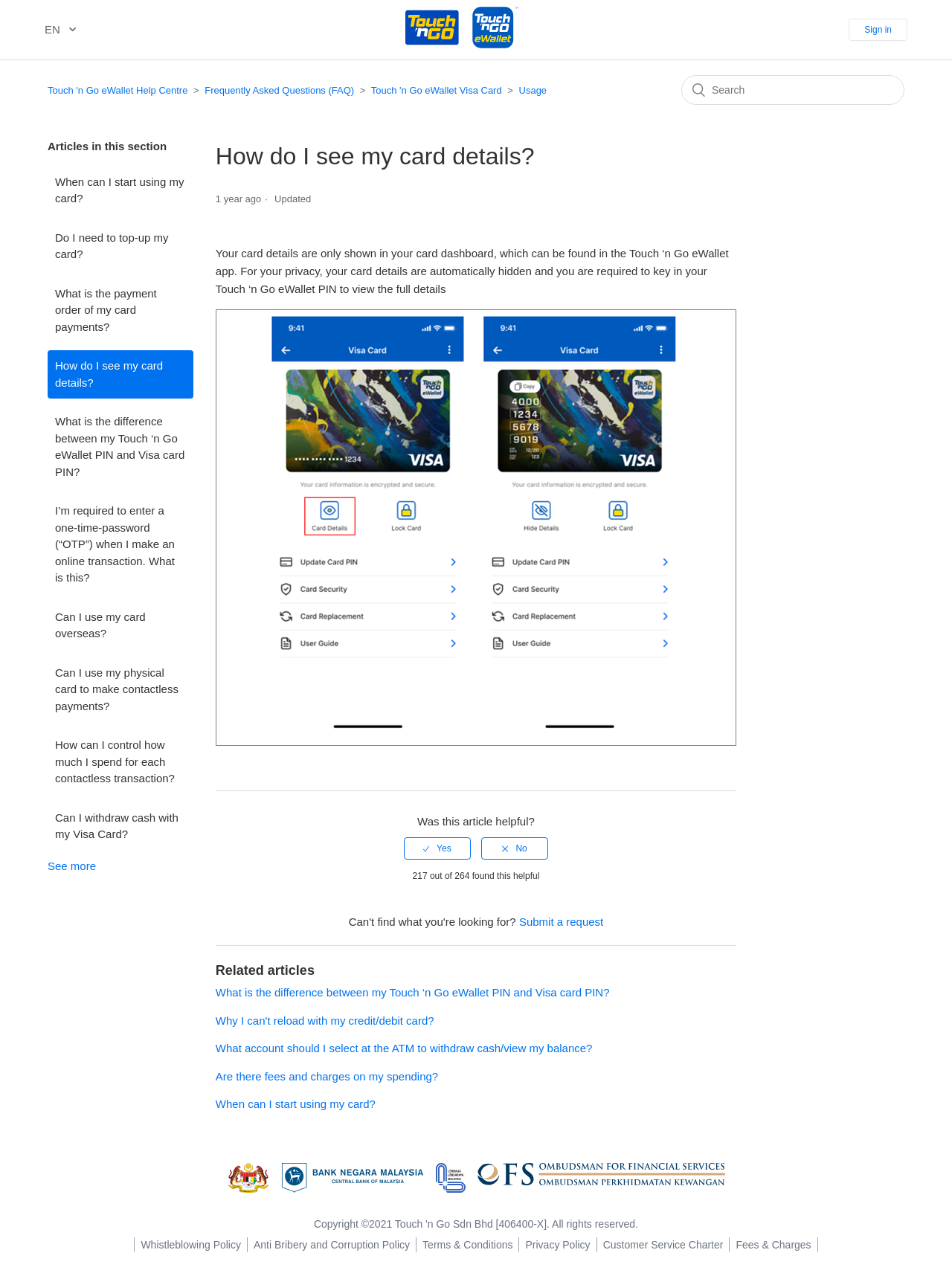Based on what you see in the screenshot, provide a thorough answer to this question: How many articles are in this section?

I found the answer by counting the number of link elements under the heading 'Articles in this section' with the bounding box coordinates [0.05, 0.108, 0.203, 0.122].